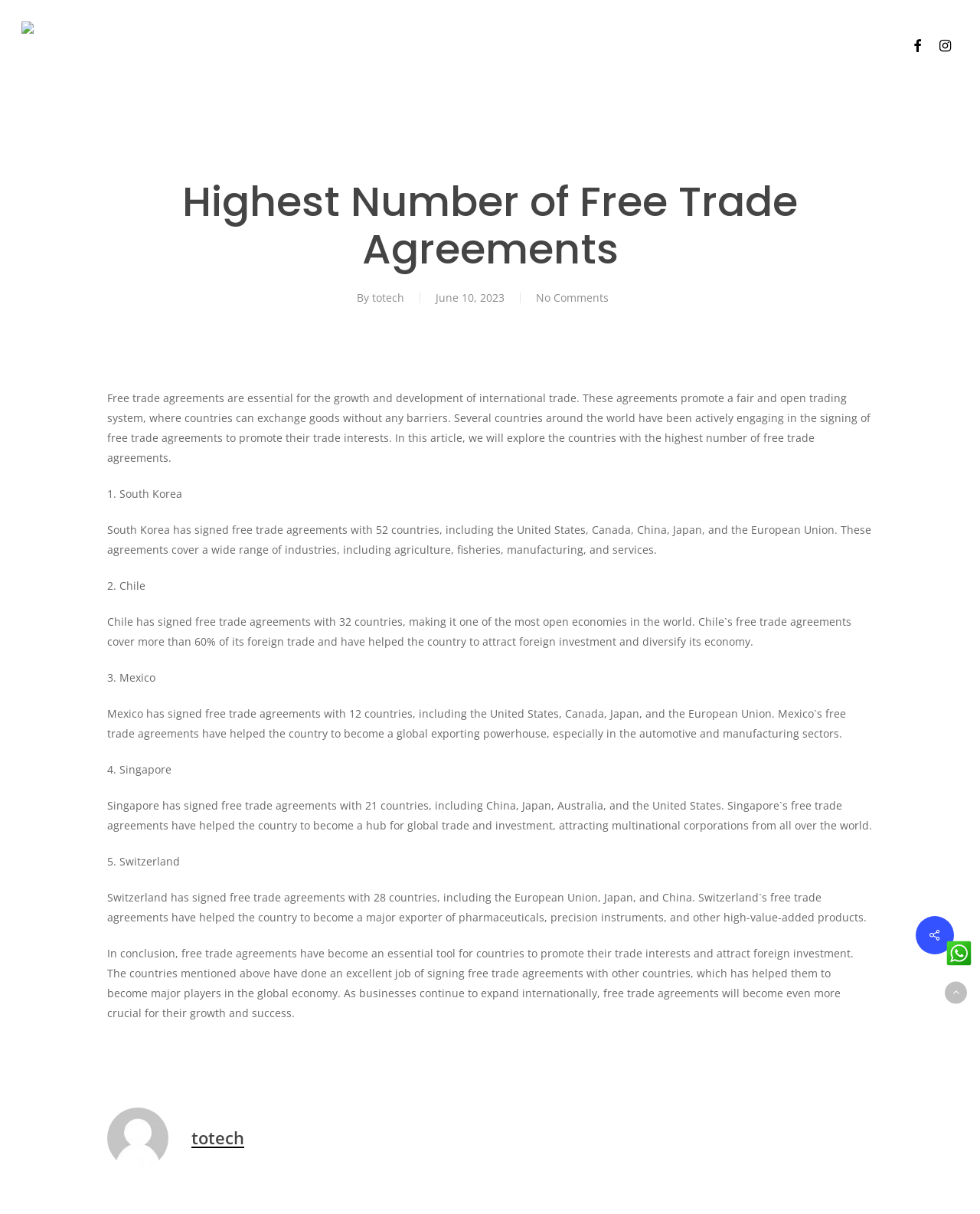Locate the bounding box coordinates of the element that needs to be clicked to carry out the instruction: "Click on the WhatsApp link". The coordinates should be given as four float numbers ranging from 0 to 1, i.e., [left, top, right, bottom].

[0.965, 0.774, 0.992, 0.801]